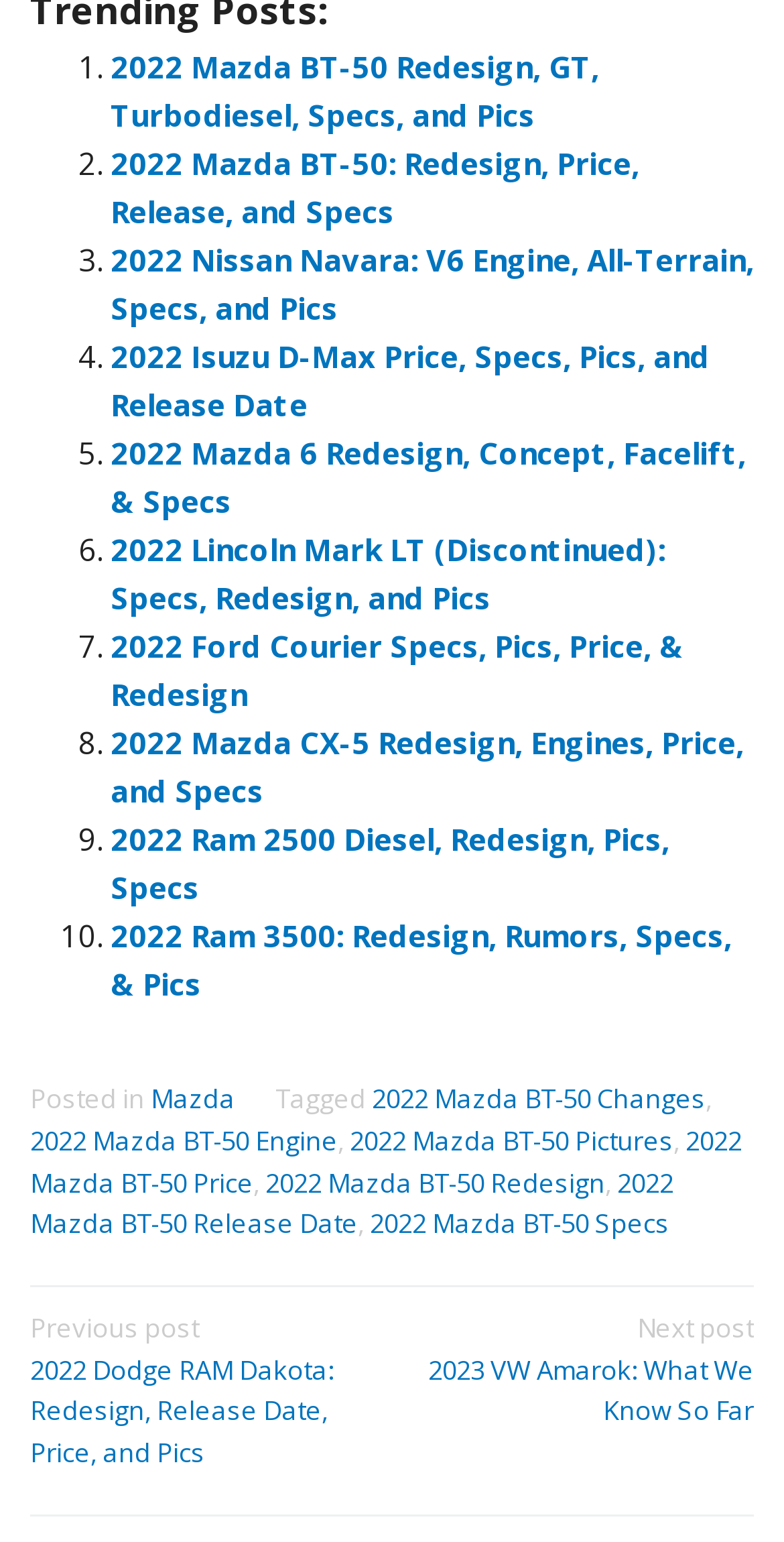Extract the bounding box for the UI element that matches this description: "2022 Mazda BT-50 Release Date".

[0.038, 0.755, 0.859, 0.805]